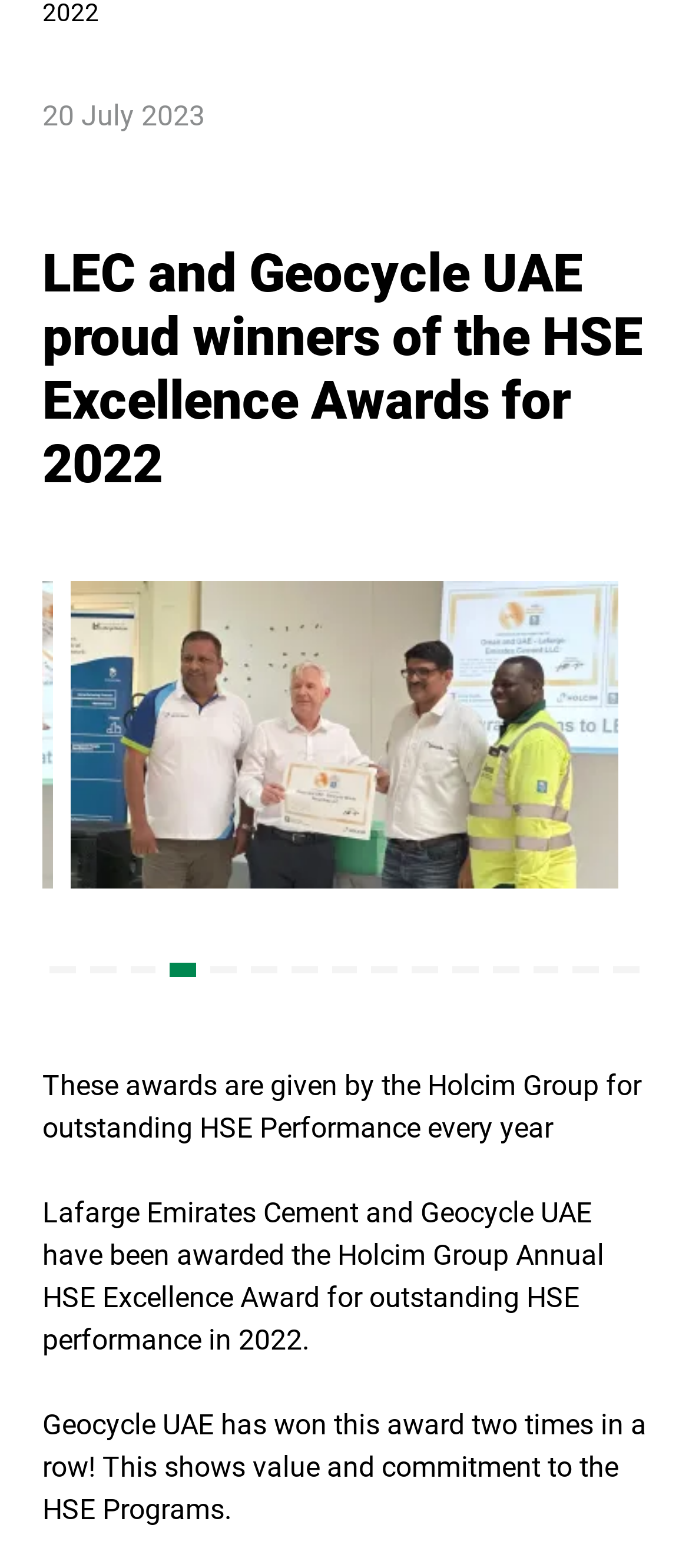Given the following UI element description: "aria-label="Go to slide 3"", find the bounding box coordinates in the webpage screenshot.

[0.189, 0.616, 0.227, 0.621]